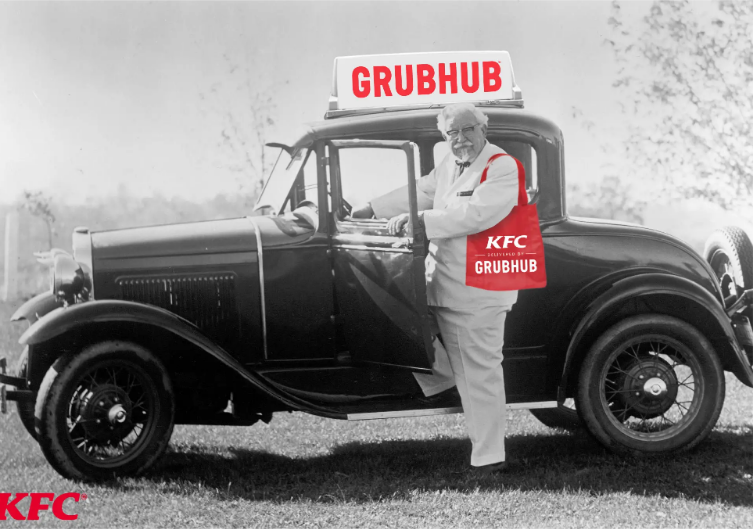Detail every aspect of the image in your description.

The image features a nostalgic black-and-white scene with a vintage car, prominently displaying the KFC and Grubhub branding. The focus is on a man dressed in a white outfit reminiscent of Colonel Sanders, complete with a bow tie. He stands beside the old-fashioned vehicle, which has a large sign on top reading "GRUBHUB." The Colonel holds a red tote bag bearing the KFC logo, creatively emphasizing the partnership with Grubhub for delivery services. This promotional image celebrates National Fried Chicken Day, illustrating KFC's initiative to bring their famous fried chicken directly to customers' homes through Grubhub from July 4-7. The setting evokes a sense of tradition and nostalgia while highlighting the modern convenience of food delivery.